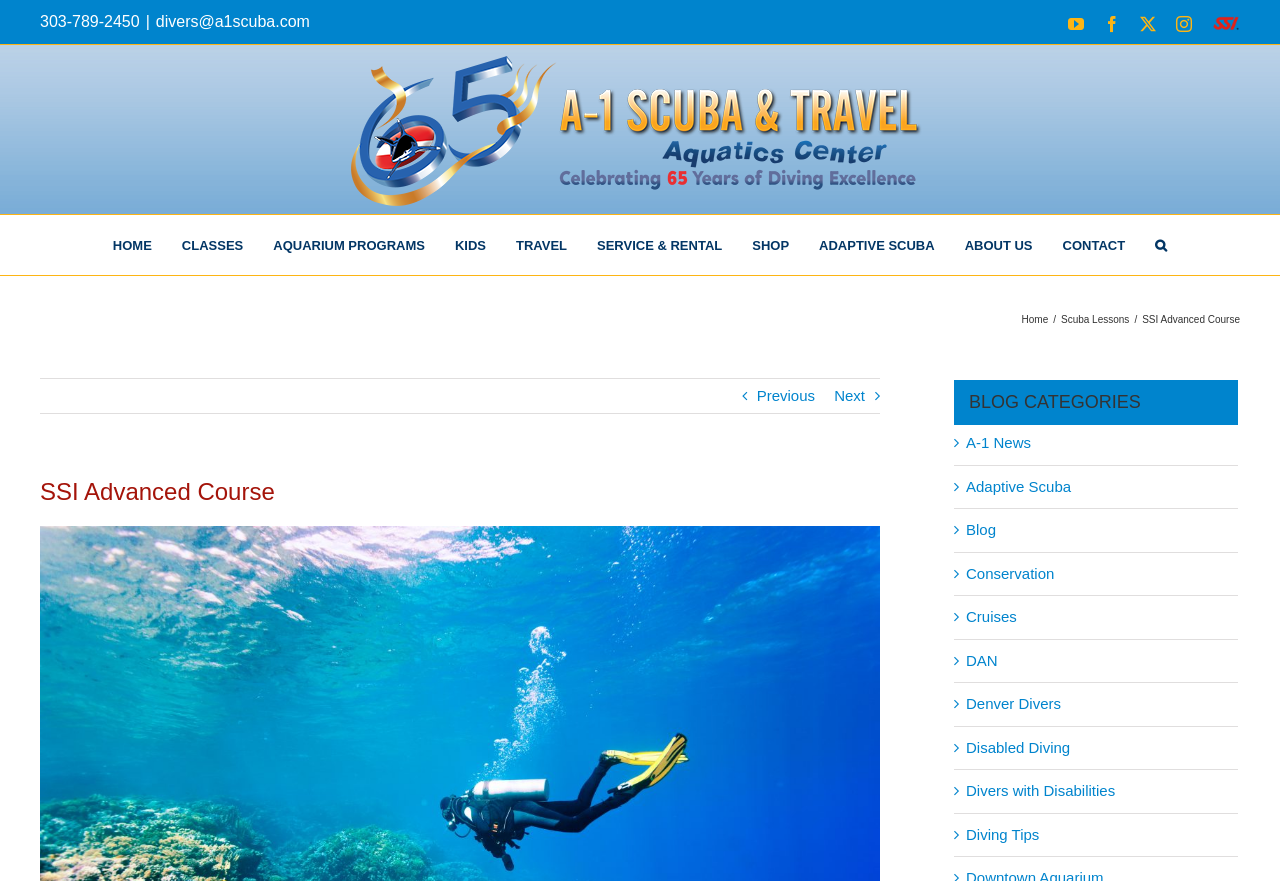Provide the bounding box coordinates of the area you need to click to execute the following instruction: "Go to the HOME page".

[0.088, 0.244, 0.119, 0.312]